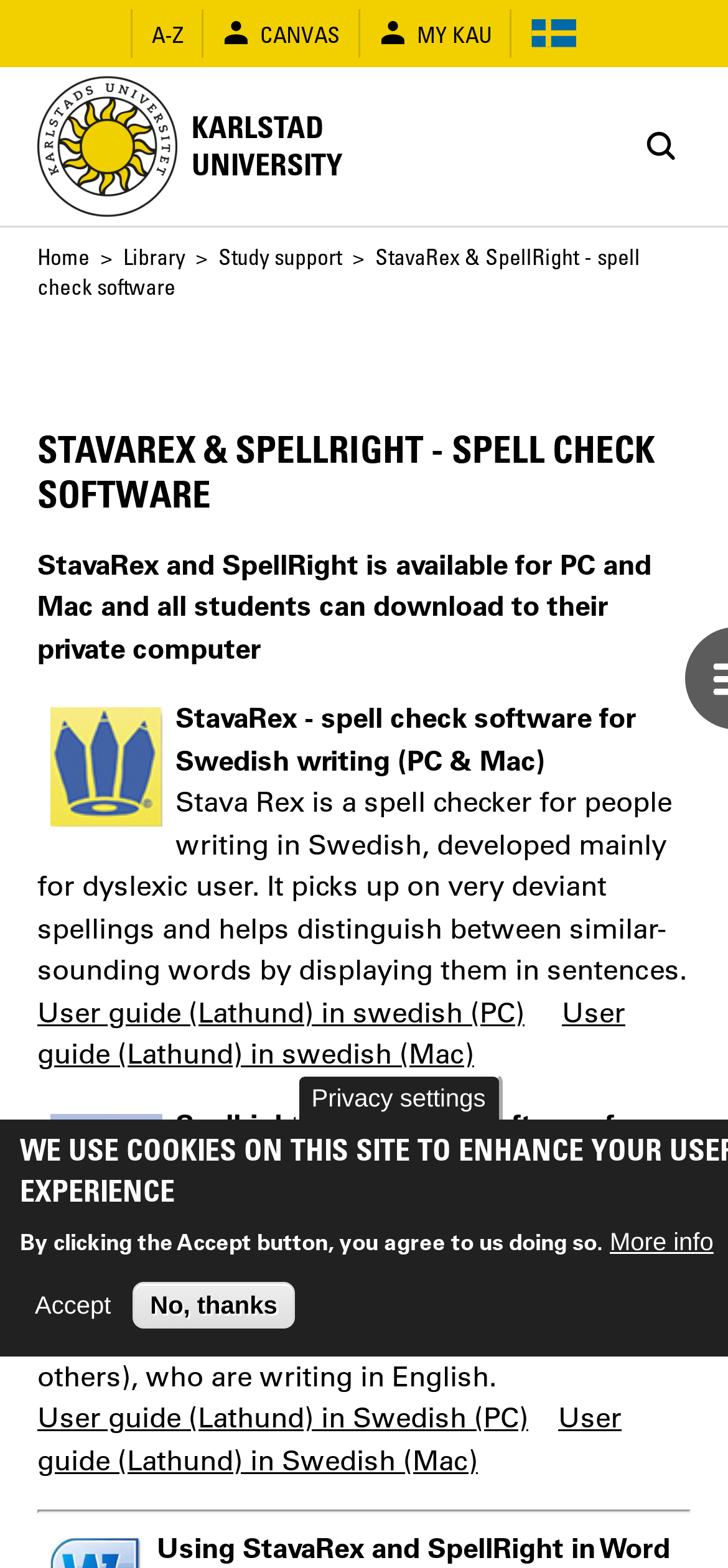Please specify the bounding box coordinates of the clickable section necessary to execute the following command: "Go to the 'Home' page".

[0.051, 0.154, 0.123, 0.173]